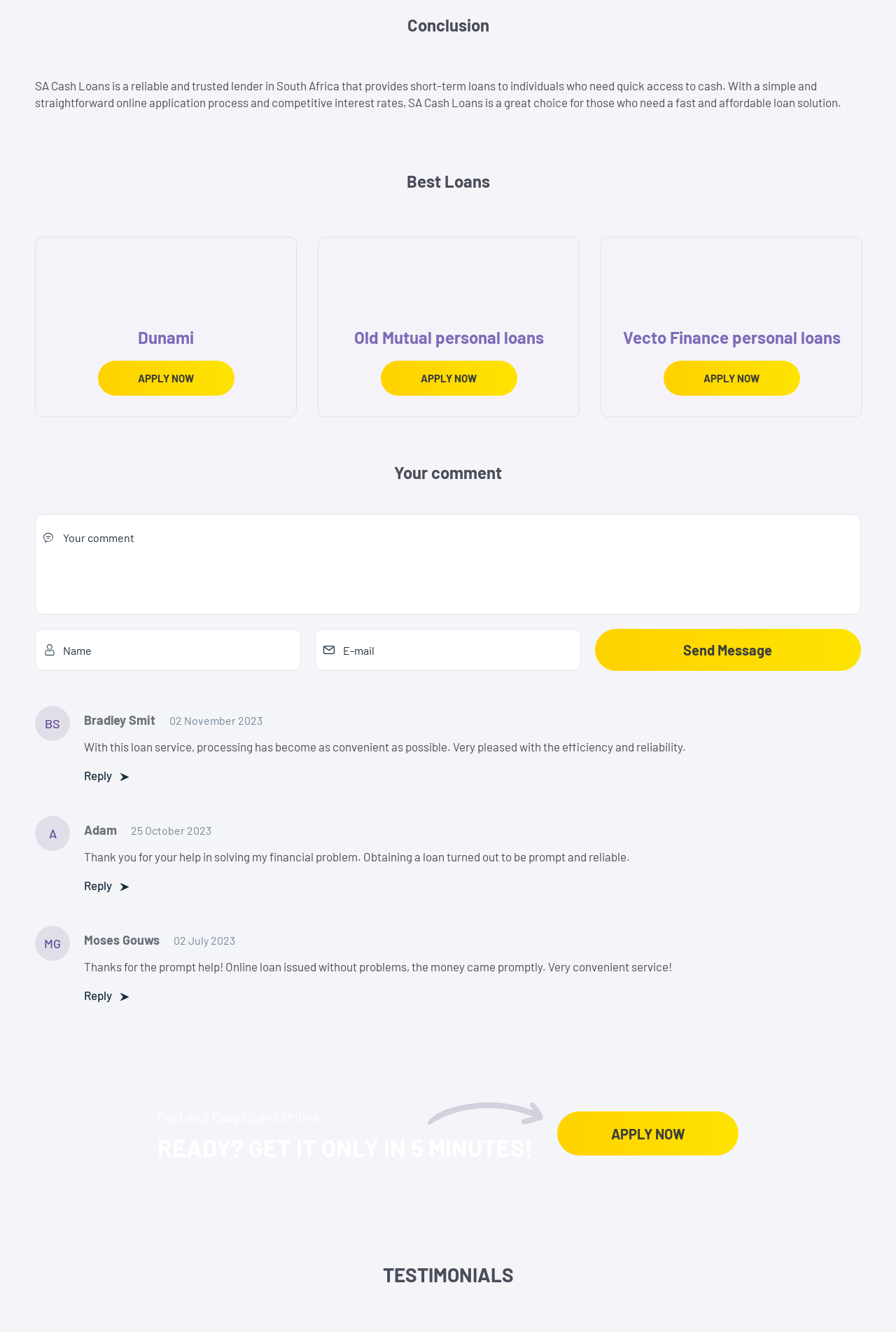What is the name of the lender mentioned in the first loan option?
Answer the question using a single word or phrase, according to the image.

Old Mutual